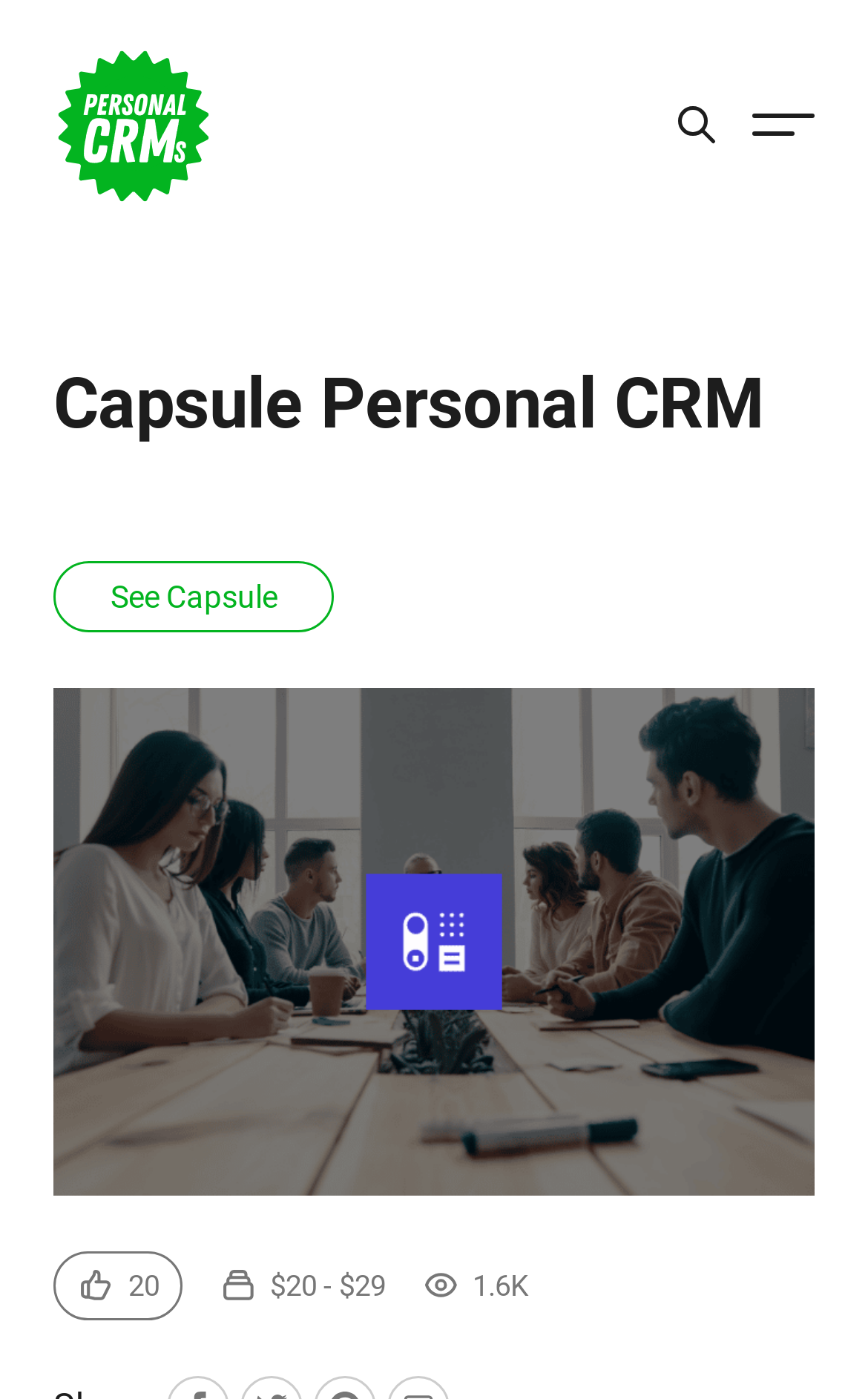Given the description of a UI element: "Search", identify the bounding box coordinates of the matching element in the webpage screenshot.

[0.777, 0.073, 0.828, 0.105]